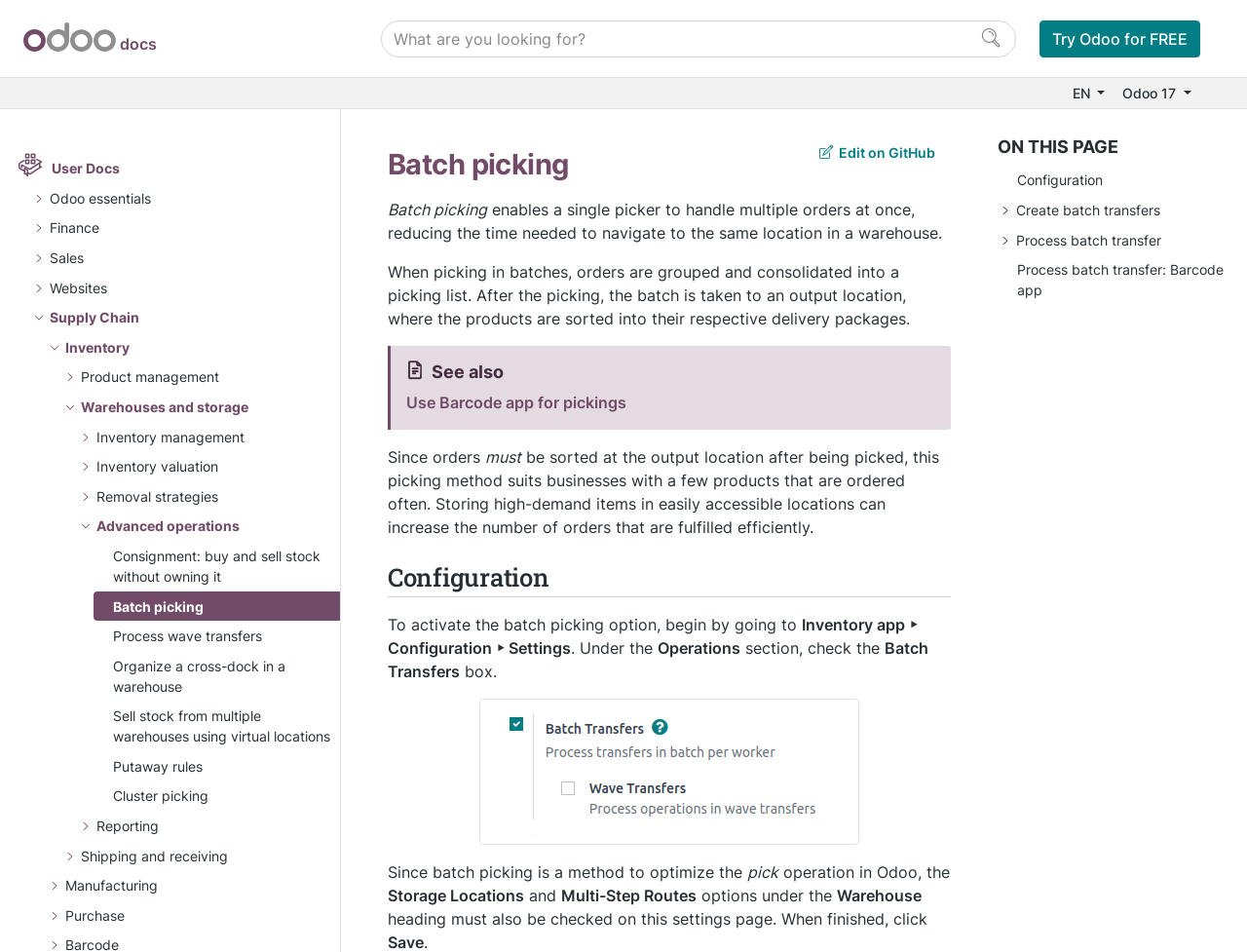Identify the bounding box coordinates of the clickable region required to complete the instruction: "Click on User Docs". The coordinates should be given as four float numbers within the range of 0 and 1, i.e., [left, top, right, bottom].

[0.037, 0.16, 0.1, 0.192]